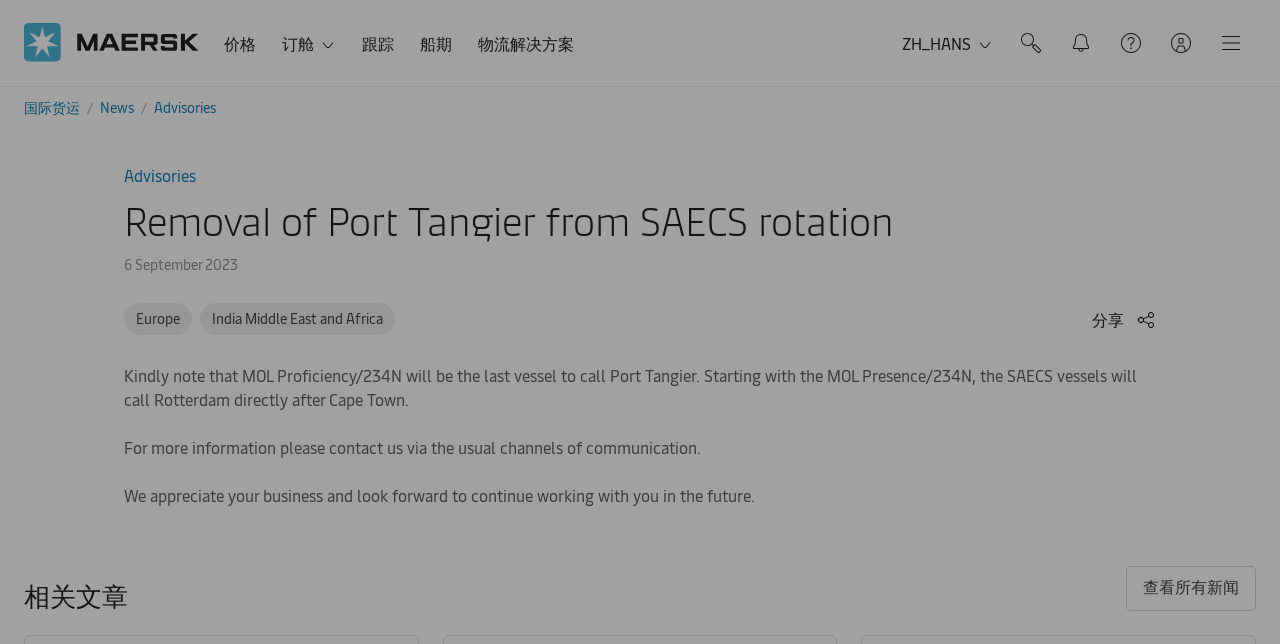Describe every aspect of the webpage comprehensively.

The webpage is about the removal of Port Tangier from SAECS rotation, as indicated by the title "Removal of Port Tangier from SAECS rotation | Maersk". 

At the top left corner, there are two links, "跳至内容" and "转至页脚", which are likely navigation links. Next to them, there is a logo image. 

Below the logo, there is a row of links, including "价格", "订舱", "跟踪", "船期", "物流解决方案", and "ZH_HANS", which are likely related to shipping and logistics services. Each of these links has a corresponding image next to it. 

On the right side of the page, there are more links, including "搜索", "one", "Support", "Account", and "菜单", which are likely related to user account management and support. Each of these links also has a corresponding image next to it. 

Below these links, there is a section with three links: "国际货运", "News", and "Advisories", which are likely related to shipping news and advisories. 

The main content of the page starts with a heading "Removal of Port Tangier from SAECS rotation" followed by a date "6 September 2023". Below the date, there is a paragraph of text explaining the removal of Port Tangier from SAECS rotation, followed by another paragraph with contact information. 

There are two more links, "Europe" and "India Middle East and Africa", which are likely related to regional shipping services. 

At the bottom of the page, there is a button "分享" and a section with three paragraphs of text, including a heading "相关文章" and a link "查看所有新闻".